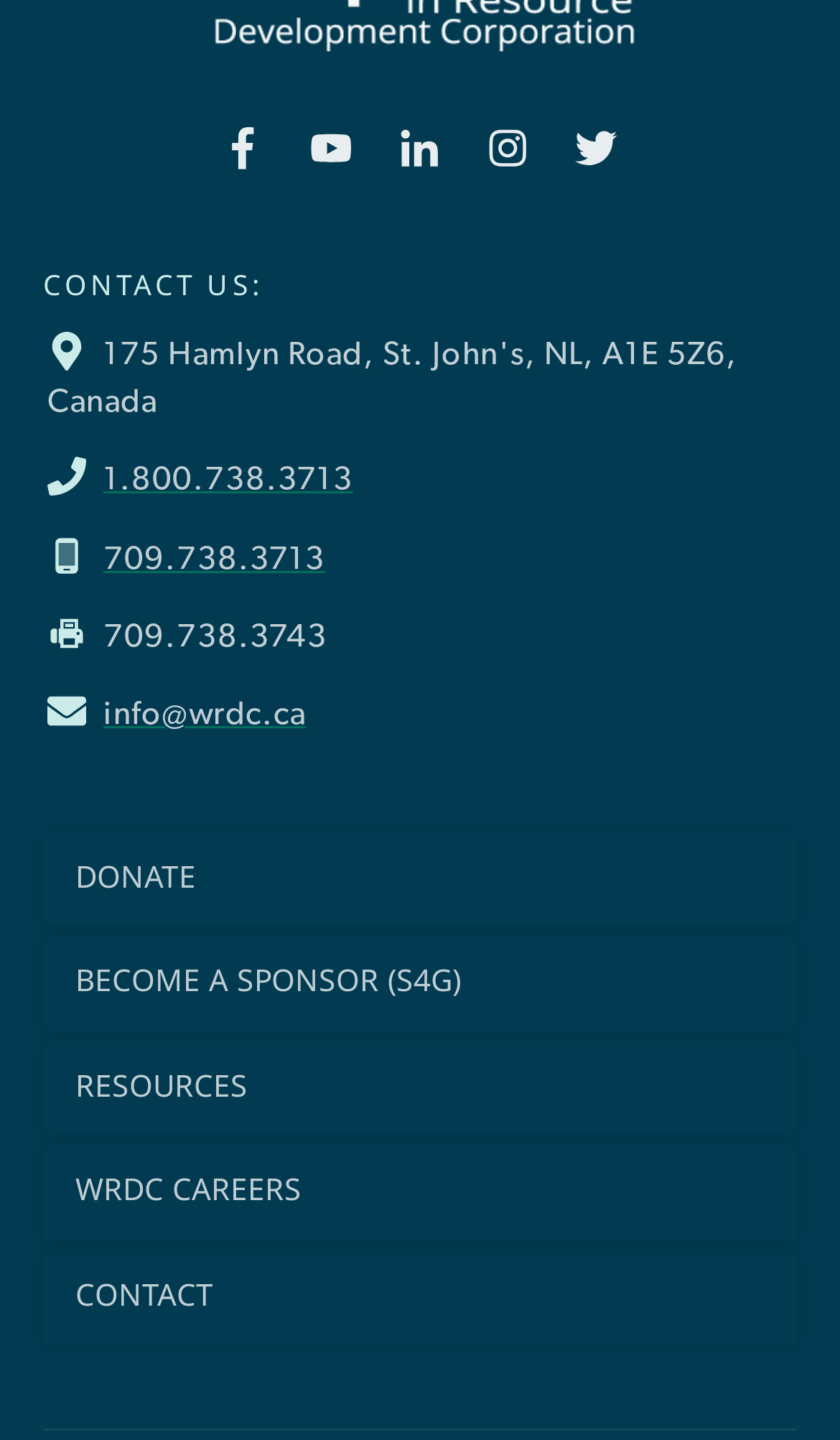Identify the bounding box coordinates of the region that needs to be clicked to carry out this instruction: "send an email". Provide these coordinates as four float numbers ranging from 0 to 1, i.e., [left, top, right, bottom].

[0.123, 0.485, 0.364, 0.507]